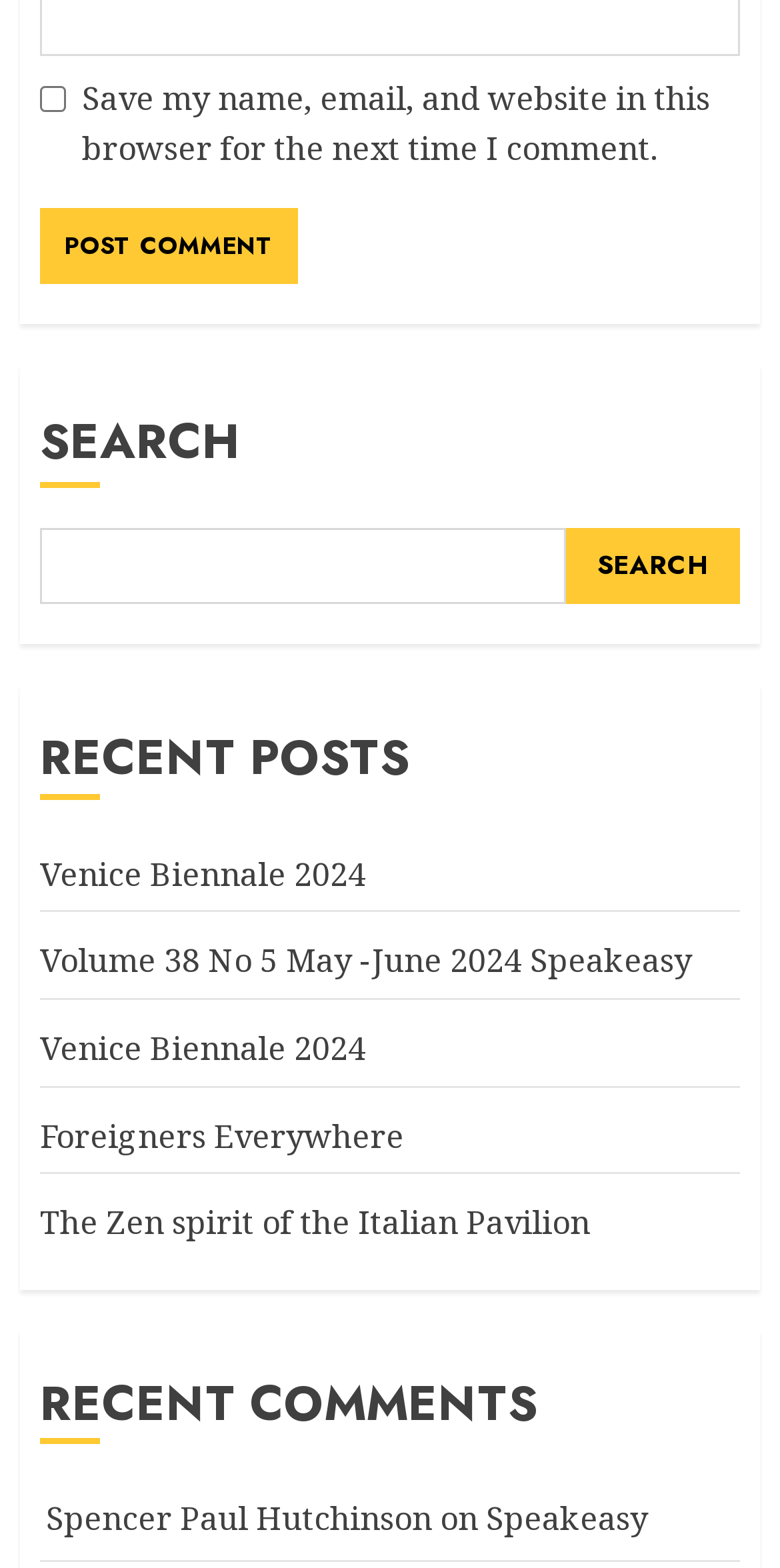How many search boxes are there?
Provide a comprehensive and detailed answer to the question.

There are two search boxes on the webpage, one is a standalone search box with a 'Search' button, and the other is a search box within the comment section.